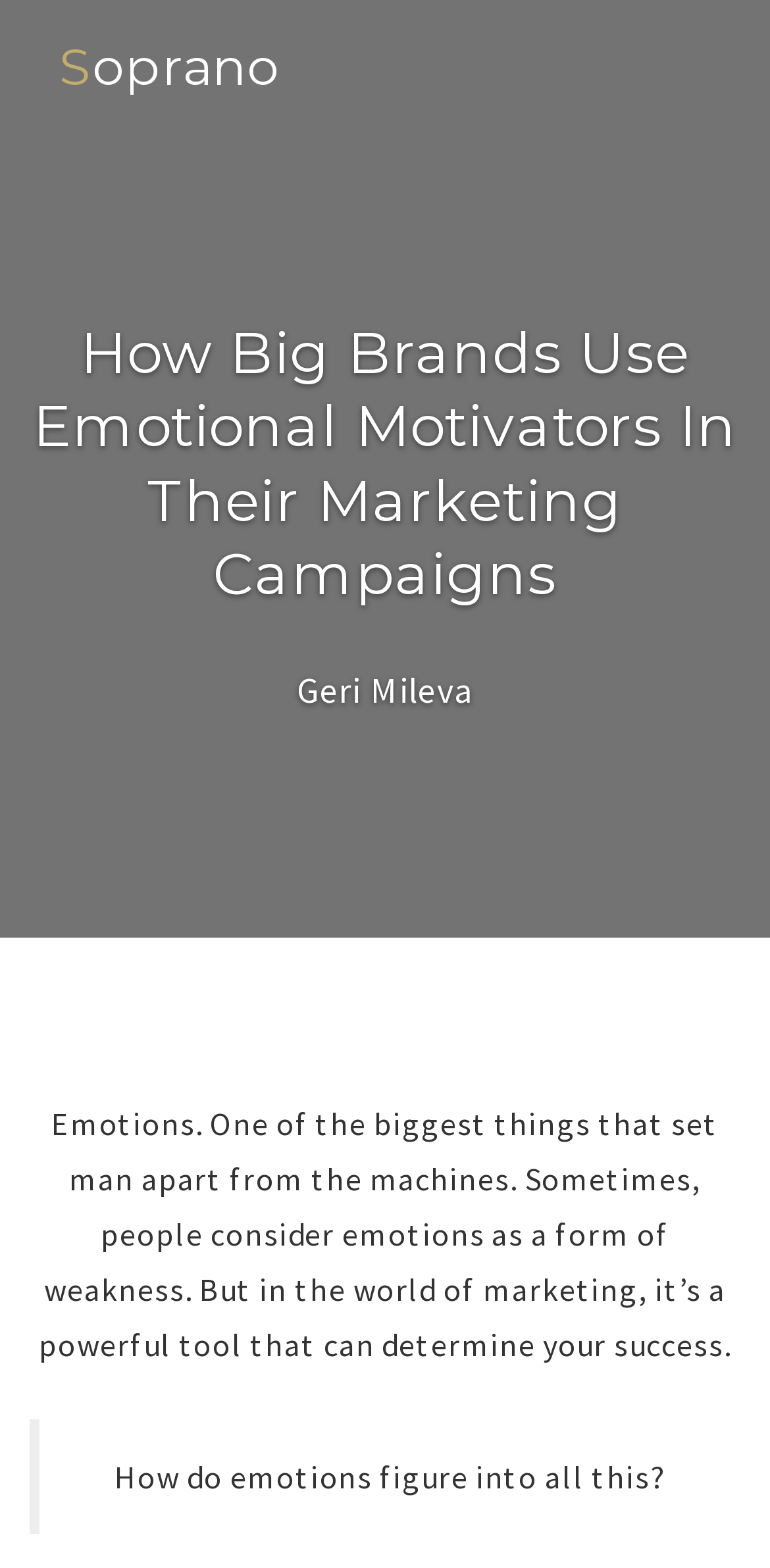Create a detailed narrative describing the layout and content of the webpage.

The webpage is about the use of emotional motivators in marketing campaigns, specifically how big brands utilize emotions to drive their marketing strategies. At the top-left corner, there is a large image related to emotional motivators, taking up almost the entire width of the page. 

Below the image, there is a heading that reads "How Big Brands Use Emotional Motivators In Their Marketing Campaigns". To the right of this heading, there is a link to "Geri Mileva", likely the author of the article. 

Further down, there is a block of text that discusses the role of emotions in marketing, highlighting how they are often viewed as a weakness but are actually a powerful tool for success. This text is positioned near the top-right corner of the page. 

At the very bottom of the page, there is a blockquote with a question "How do emotions figure into all this?", which seems to be a segue to the main content of the article. 

On the top-right corner, there is a link to "Soprano", accompanied by a heading with the same text.